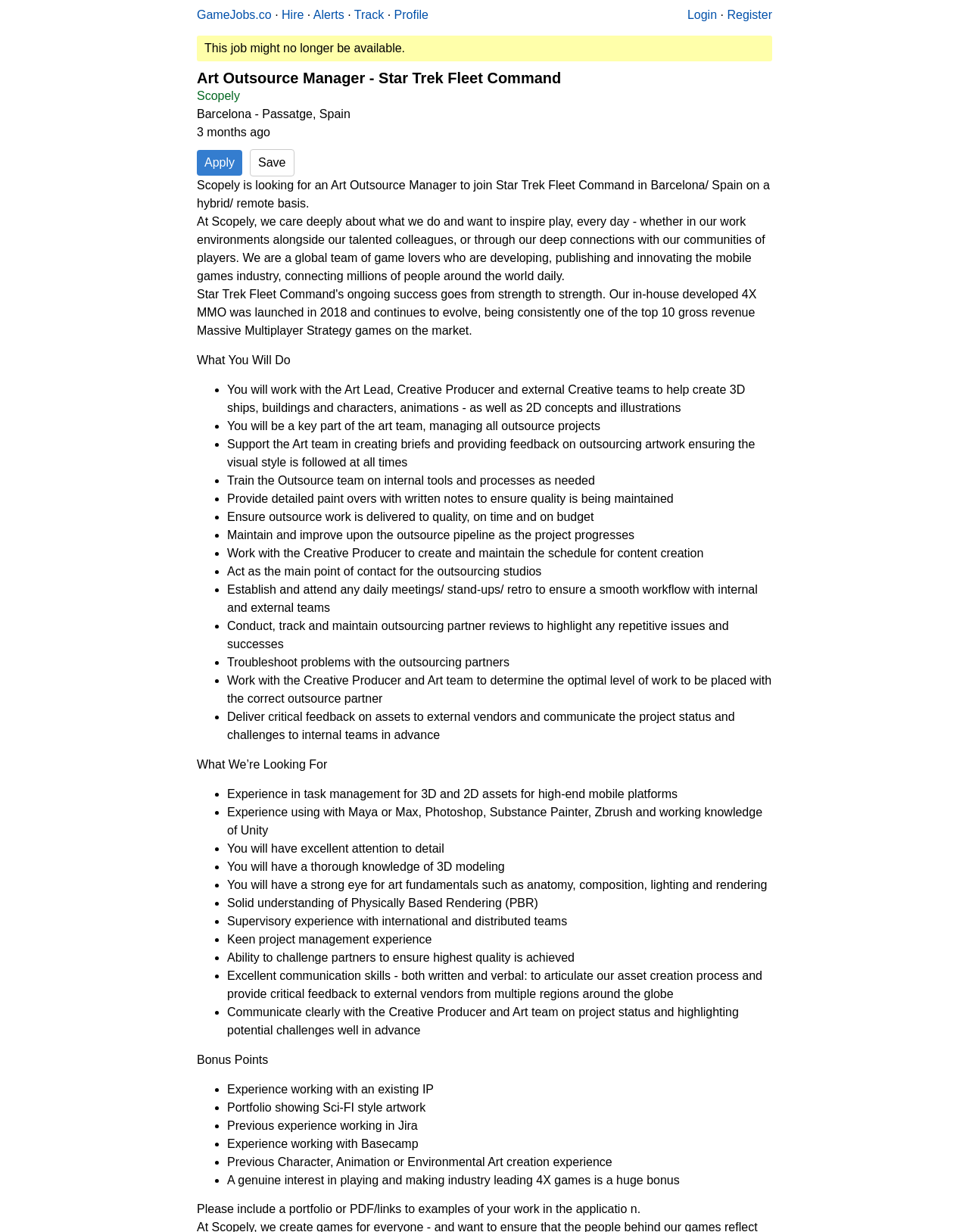Give a detailed account of the webpage's layout and content.

This webpage is a job posting for an Art Outsource Manager position at Scopely, a game development company, specifically for their Star Trek Fleet Command project. The job is located in Barcelona, Spain, and offers a hybrid/remote work arrangement.

At the top of the page, there are several links, including "GameJobs.co", "Hire", "Alerts", "Track", and "Profile", which are likely navigation links for the job posting website. On the right side, there are "Login" and "Register" links.

The main content of the page starts with a heading that displays the job title and company name. Below this, there is a brief summary of the job, which mentions that Scopely is looking for an Art Outsource Manager to join their team.

The job description is divided into several sections, including "What You Will Do", "What We’re Looking For", and "Bonus Points". The "What You Will Do" section lists 14 responsibilities of the job, including working with the Art Lead and external Creative teams, managing outsource projects, and providing feedback on artwork. The "What We’re Looking For" section lists 12 requirements for the job, including experience in task management, knowledge of 3D modeling and art fundamentals, and supervisory experience. The "Bonus Points" section lists three additional desirable qualifications, including experience working with an existing IP, a portfolio showing Sci-FI style artwork, and previous experience working in Jira.

Throughout the page, there are several buttons and links, including an "Apply" button, a "Save" button, and links to Scopely's company information. There is also a notice at the top of the page indicating that the job might no longer be available.